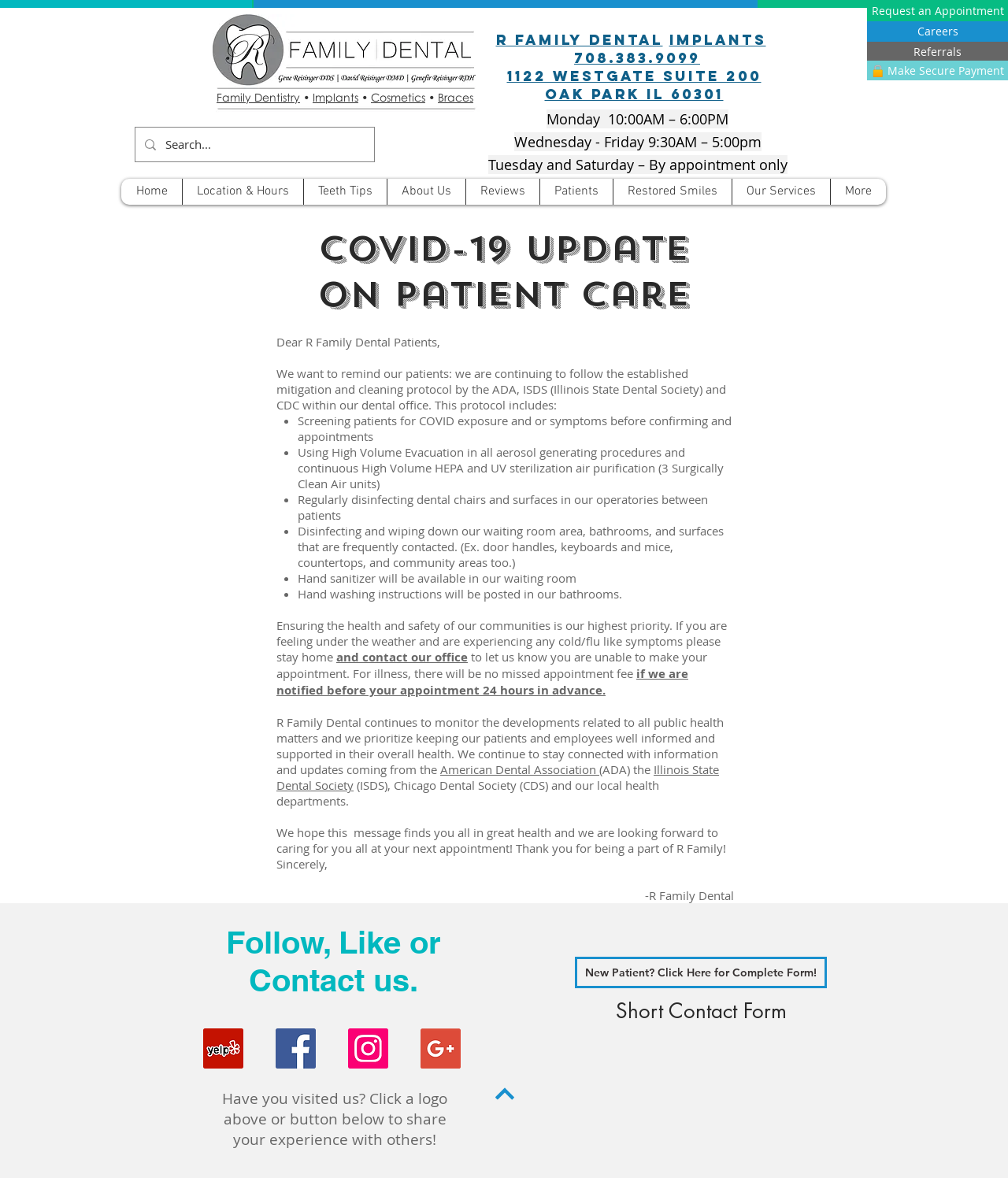Give a full account of the webpage's elements and their arrangement.

This webpage is about R Family Dental, a dental care provider. At the top, there are several links to request an appointment, careers, referrals, and secure payment. Below these links, there is a section highlighting the services offered, including family dentistry, implants, cosmetics, and braces.

On the left side, there is a navigation menu with links to different sections of the website, such as home, location and hours, teeth tips, about us, reviews, patients, and more. 

The main content of the webpage is an update on patient care during the COVID-19 pandemic. The update informs patients that the dental office is following established mitigation and cleaning protocols to ensure their safety. It lists several measures being taken, including screening patients for COVID exposure, using high-volume evacuation and air purification systems, regularly disinfecting surfaces, and providing hand sanitizer.

The update also reminds patients to stay home if they are feeling unwell and to contact the office if they need to cancel an appointment. It assures patients that the office is monitoring public health developments and prioritizes keeping them informed and supported.

At the bottom of the page, there is a section encouraging patients to follow, like, or contact the dental office through social media platforms like Yelp, Facebook, Instagram, and Google. There is also a call to action to share their experience with others and a link to a form for new patients.